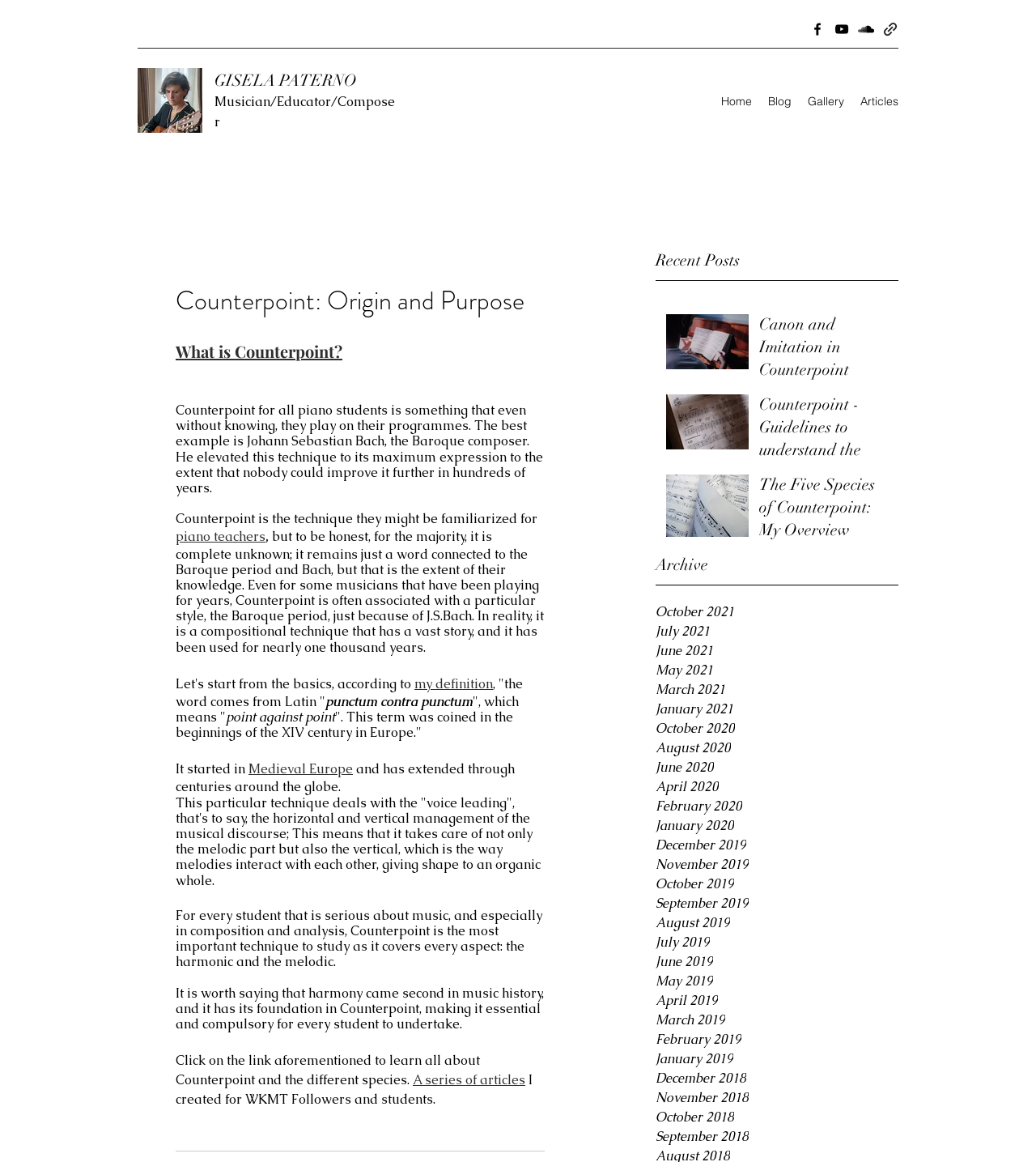What is the main heading displayed on the webpage? Please provide the text.

Counterpoint: Origin and Purpose